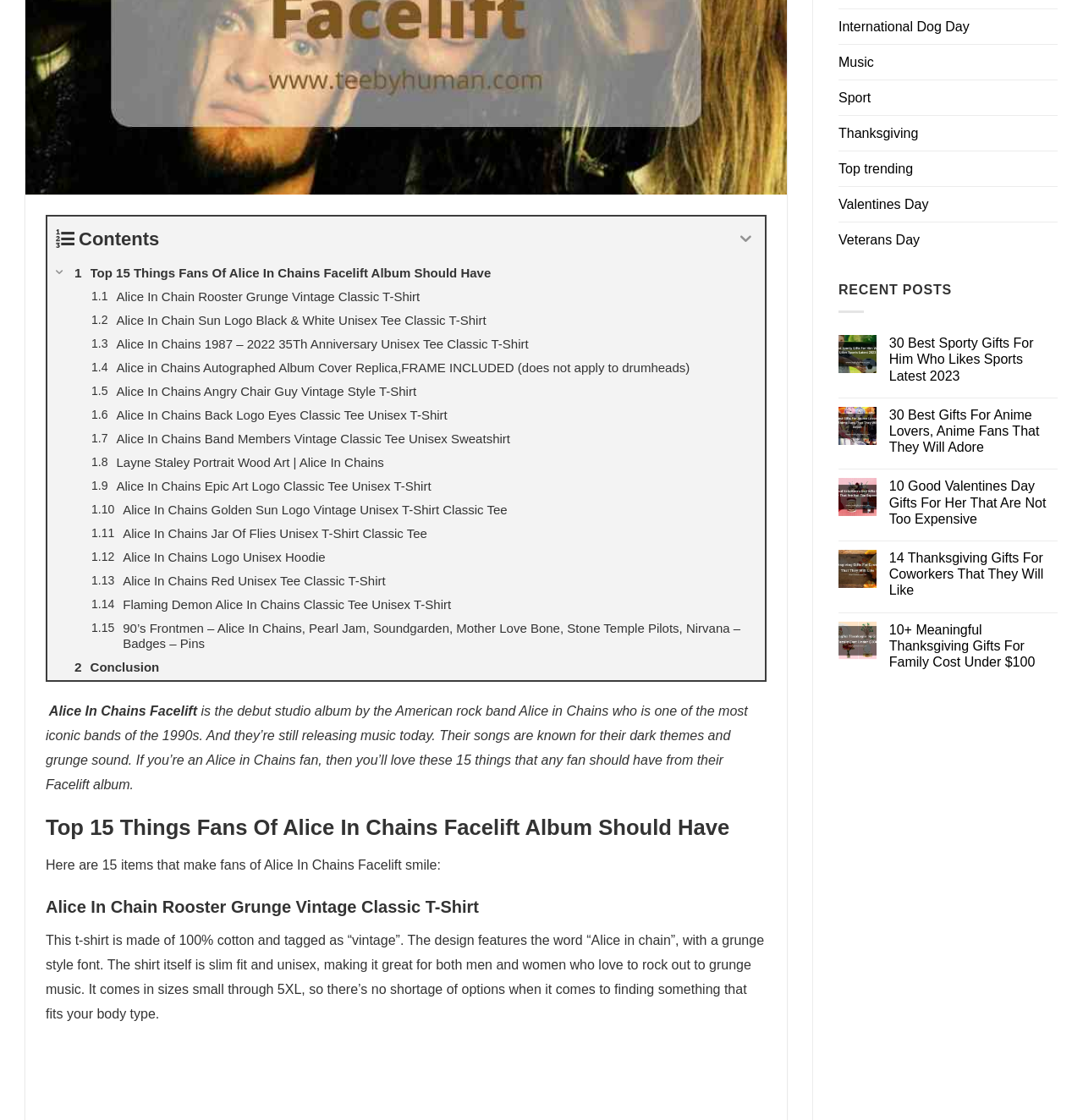Please determine the bounding box coordinates for the UI element described here. Use the format (top-left x, top-left y, bottom-right x, bottom-right y) with values bounded between 0 and 1: Music

[0.774, 0.04, 0.807, 0.071]